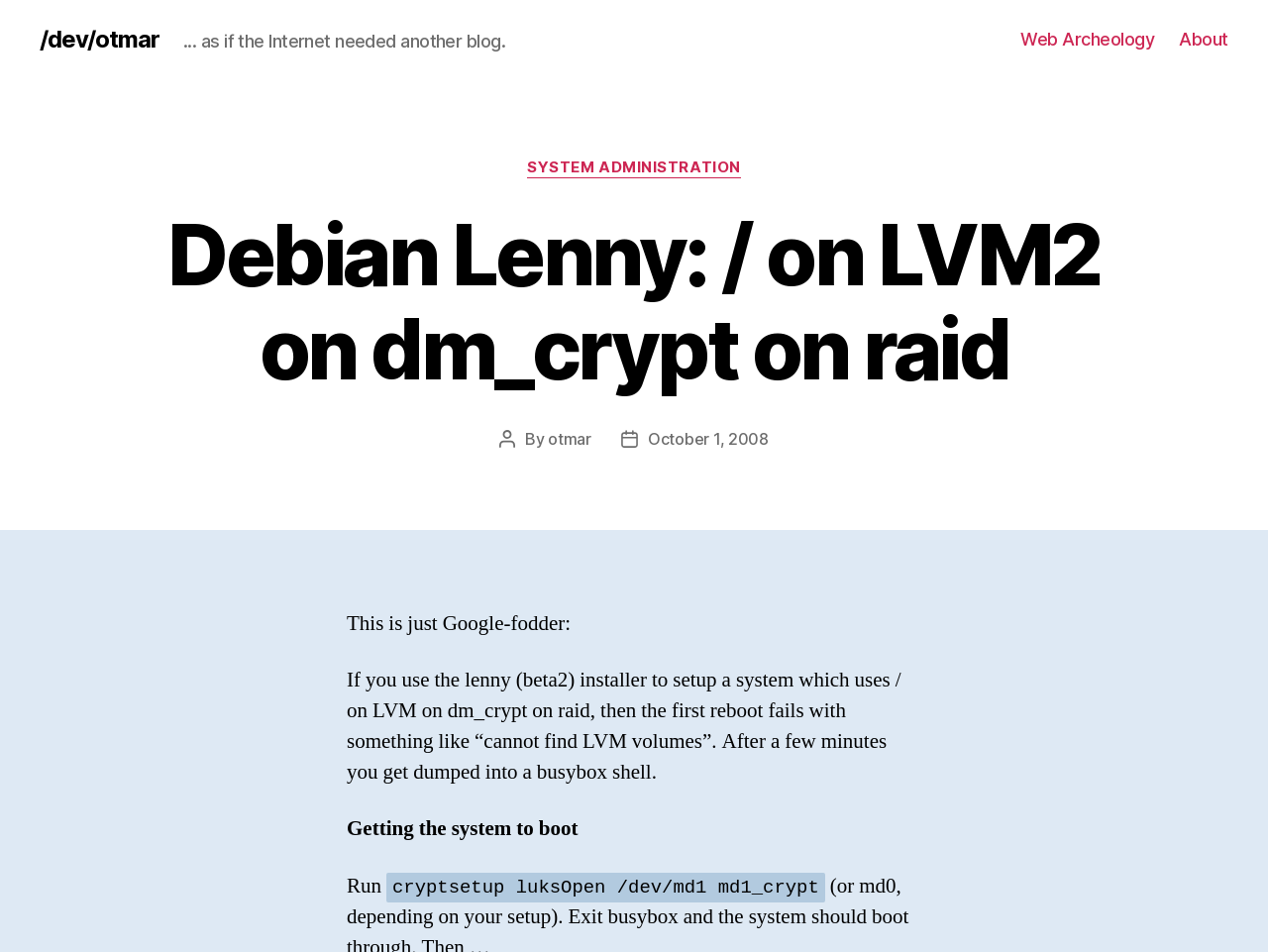What is the date of the post?
Answer the question with as much detail as possible.

The date of the post can be found in the section 'Post date' where it says 'October 1, 2008'.